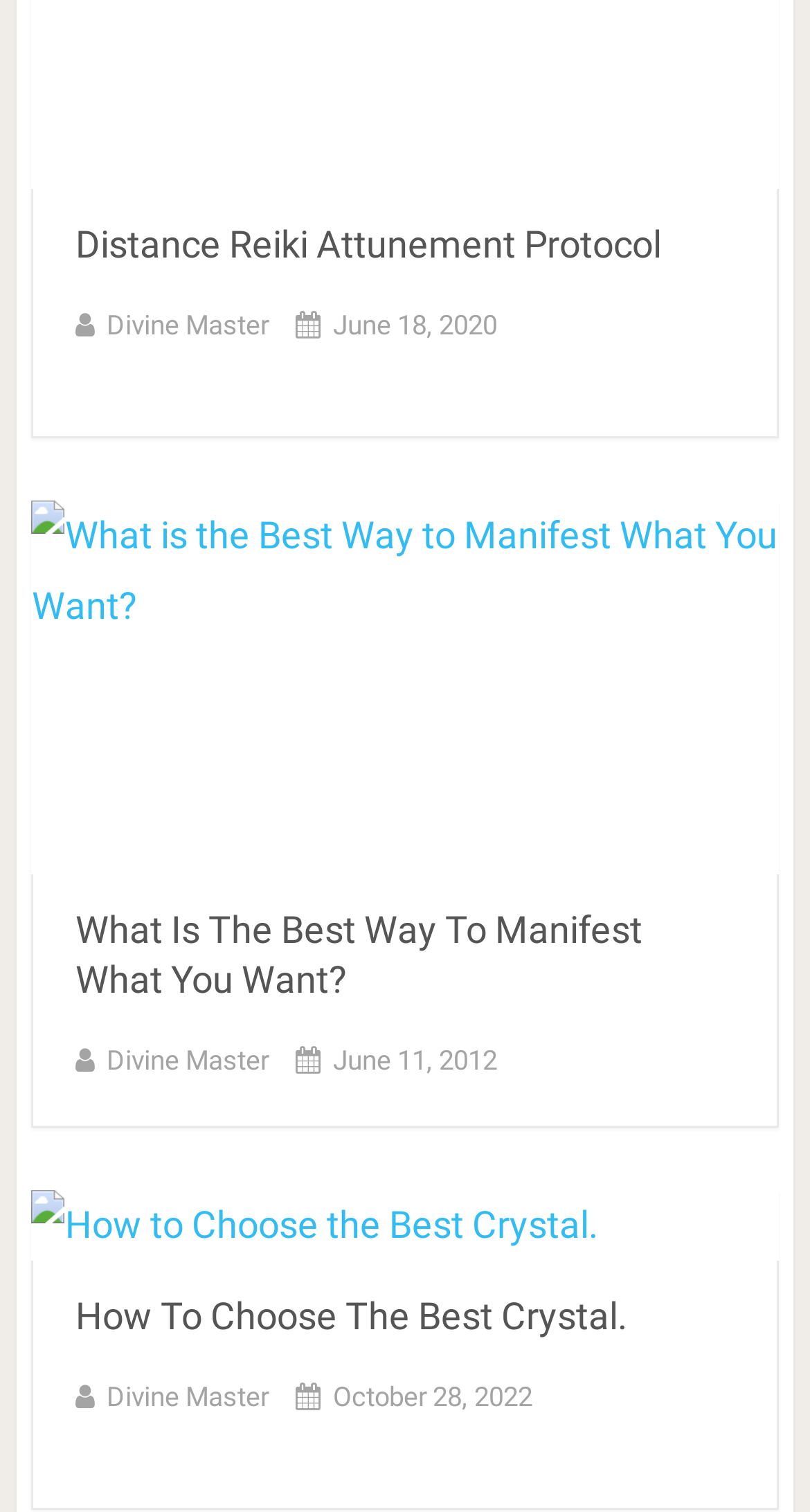What is the topic of the third article?
Please provide an in-depth and detailed response to the question.

The third article's heading is 'How To Choose The Best Crystal.', which suggests that the topic of the article is related to choosing crystals.